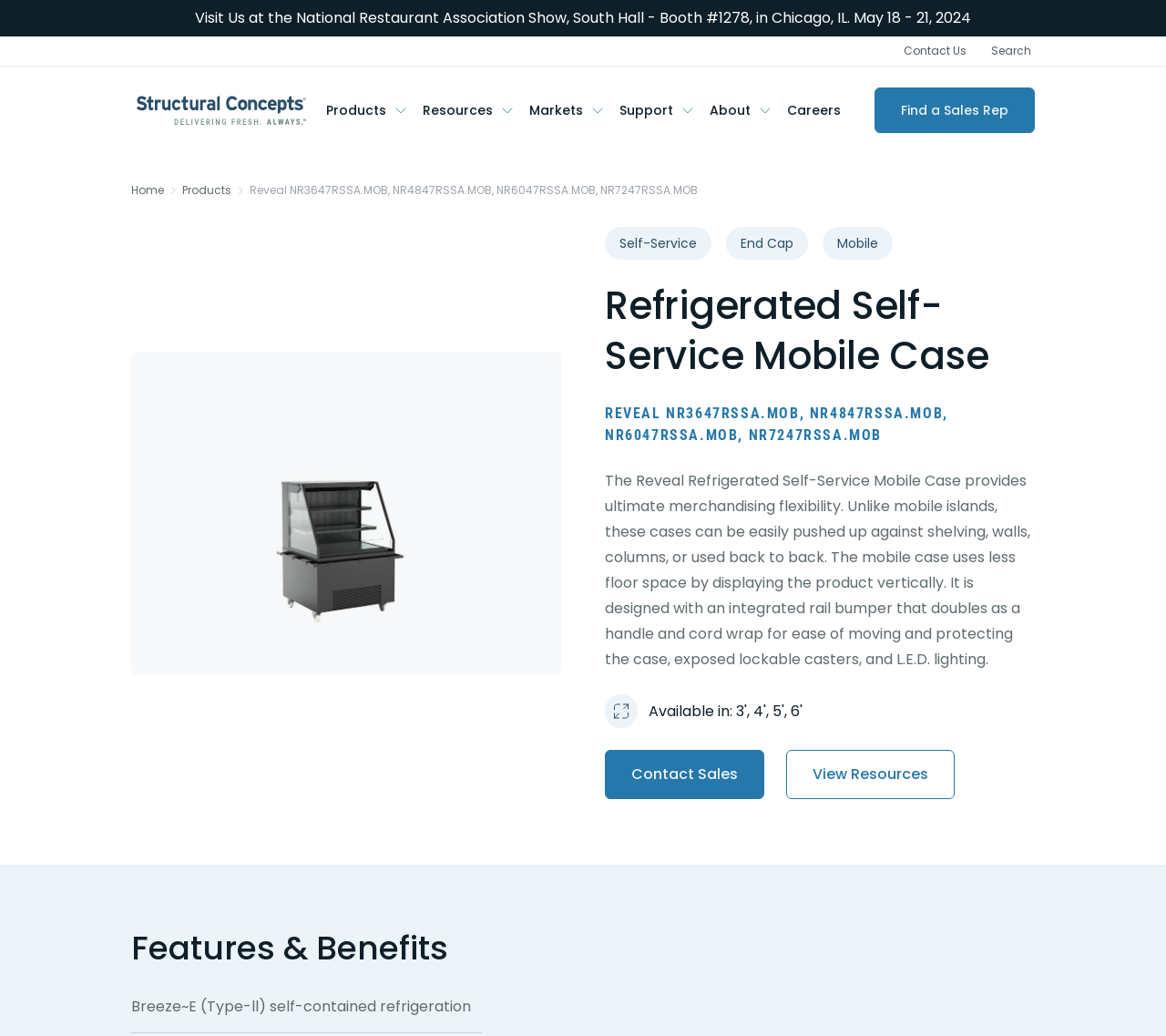Locate the bounding box coordinates of the element I should click to achieve the following instruction: "View products".

[0.274, 0.098, 0.357, 0.115]